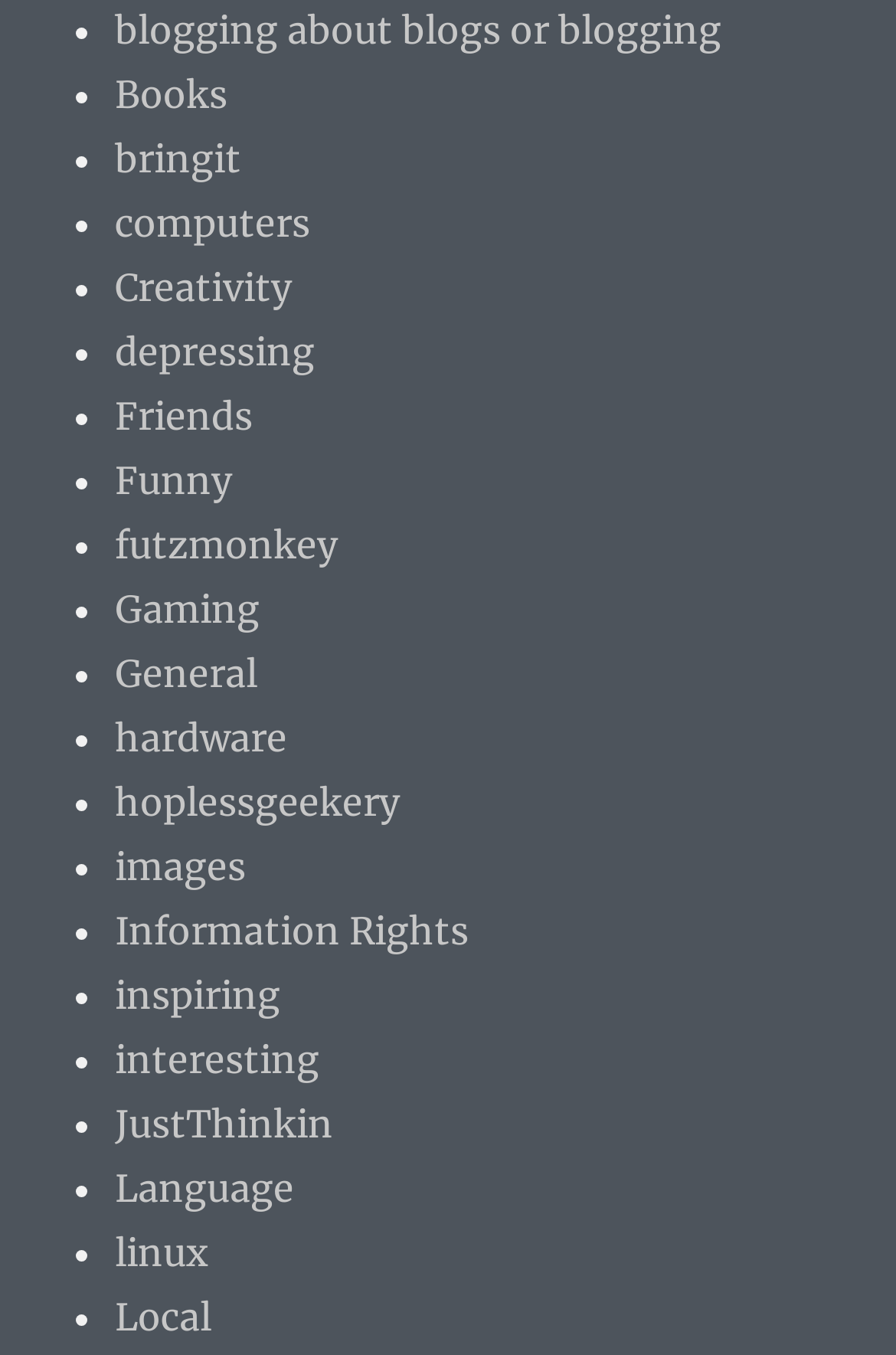Can you find the bounding box coordinates of the area I should click to execute the following instruction: "go to bringit"?

[0.128, 0.1, 0.269, 0.134]